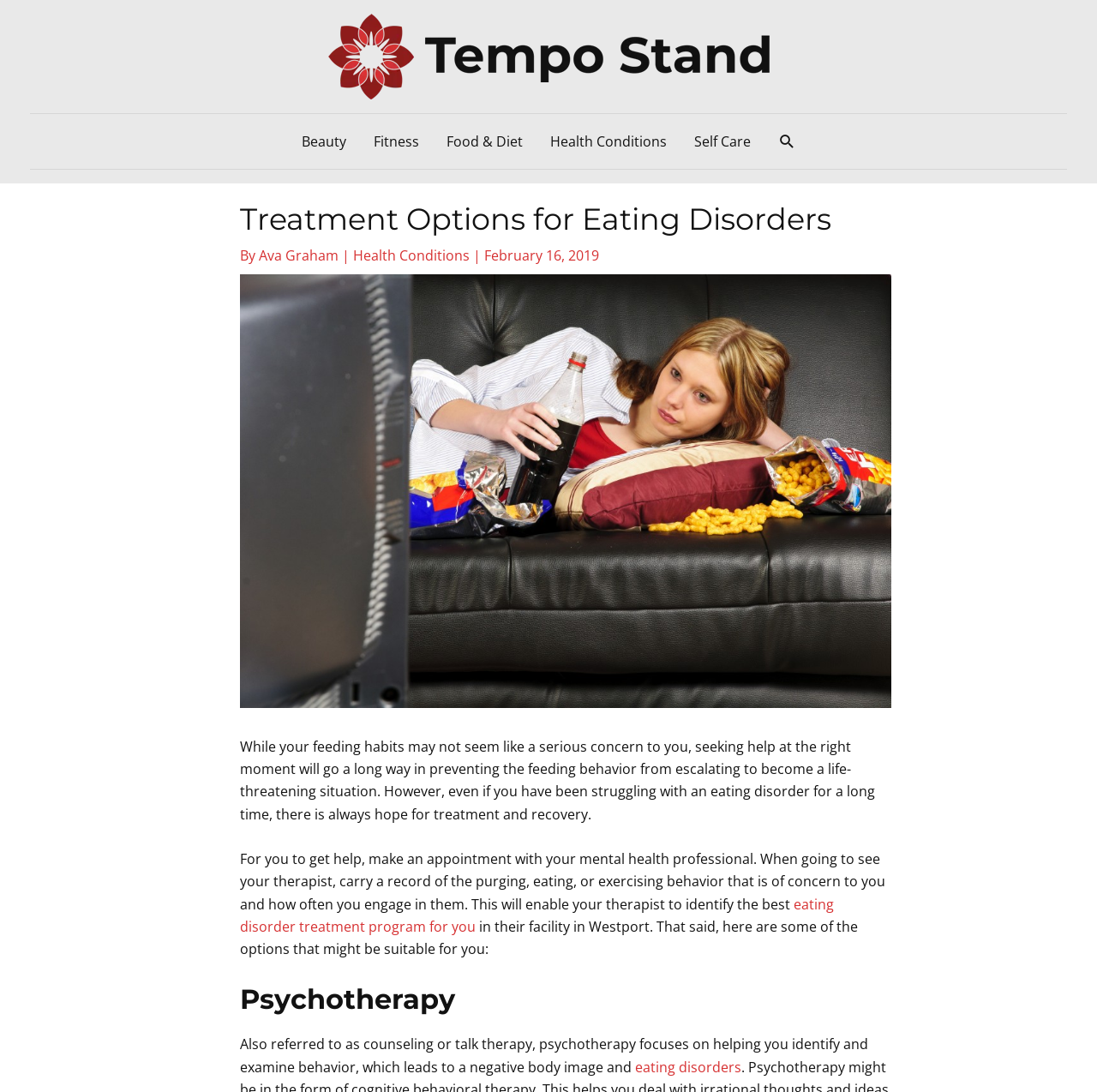Please give a concise answer to this question using a single word or phrase: 
What is the logo of the website?

Tempo Stand